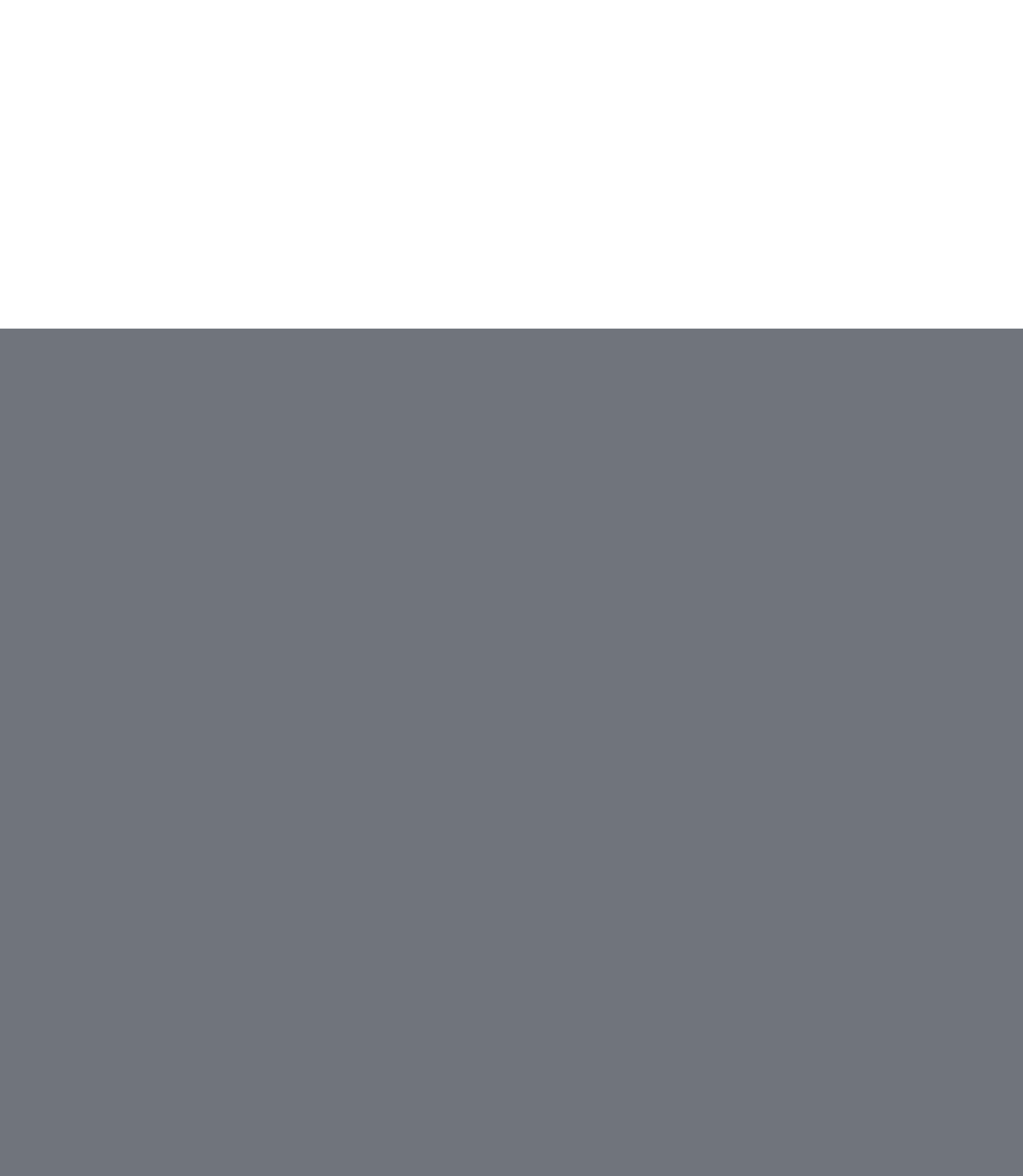Specify the bounding box coordinates for the region that must be clicked to perform the given instruction: "Click the submit button".

[0.295, 0.724, 0.705, 0.756]